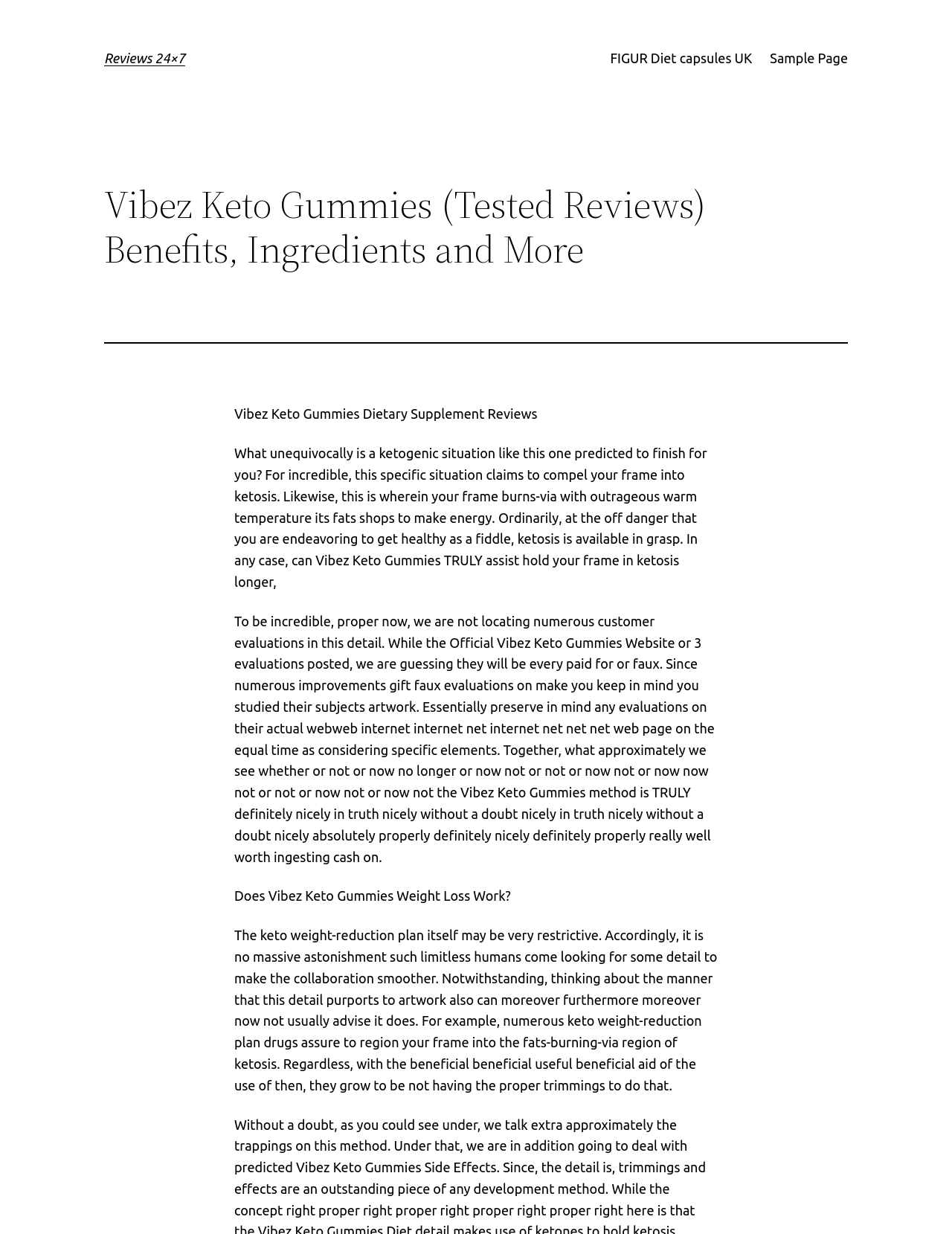Given the element description: "FIGUR Diet capsules UK", predict the bounding box coordinates of this UI element. The coordinates must be four float numbers between 0 and 1, given as [left, top, right, bottom].

[0.641, 0.039, 0.79, 0.056]